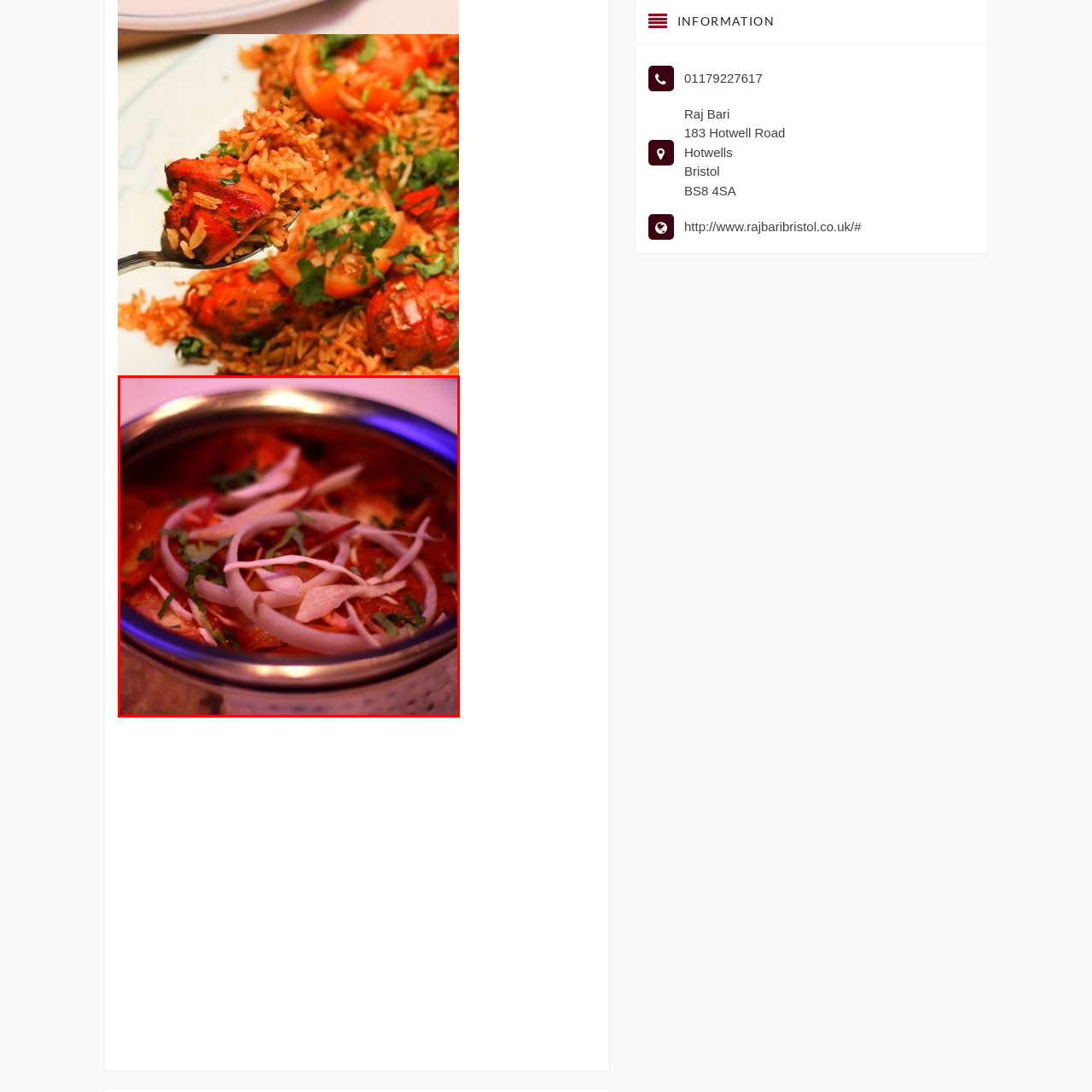Focus on the image within the purple boundary, What color is the sauce in the dish? 
Answer briefly using one word or phrase.

Red